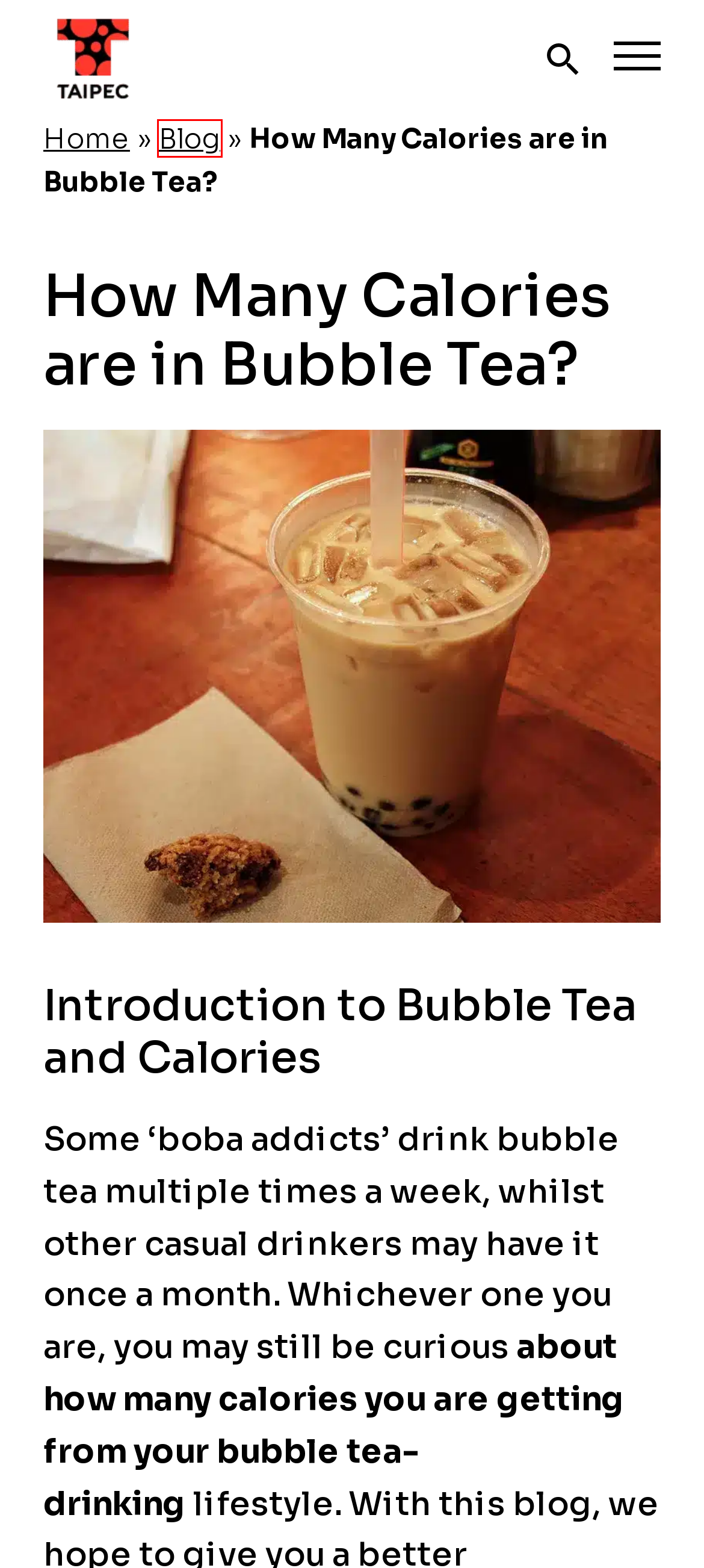Given a webpage screenshot with a red bounding box around a UI element, choose the webpage description that best matches the new webpage after clicking the element within the bounding box. Here are the candidates:
A. How to Boost Your Sales on National Bubble Tea Day - Taipec
B. Contact Us - Taipec
C. Blog - Taipec
D. Taipec | UK's Largest Bubble Tea Supplier, UK Bubble Tea Supplier
E. Log In ‹ Taipec — WordPress
F. Buy Coconut Jelly, Where To Buy Coconut Jelly - Taipec
G. Asian Rice, Asian Rice Online - Taipec
H. Tapioca Balls, Bubble Tea Tapioca Balls - Taipec

C